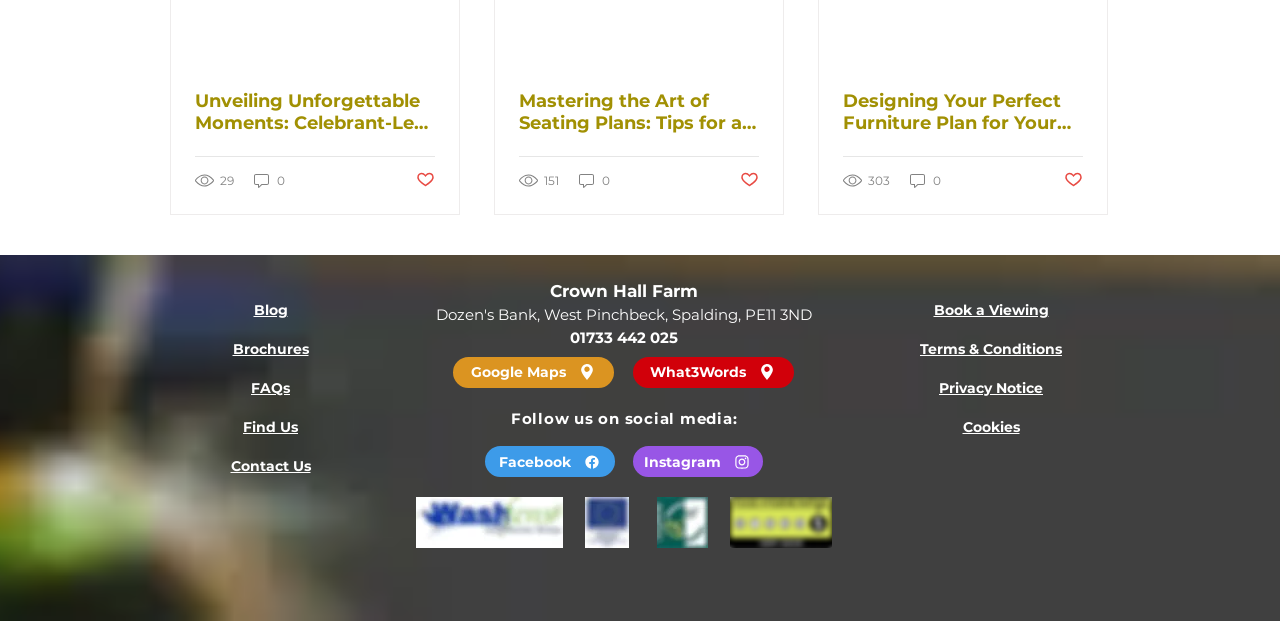Use a single word or phrase to answer the question: What is the address of the wedding venue?

PE11 3ND